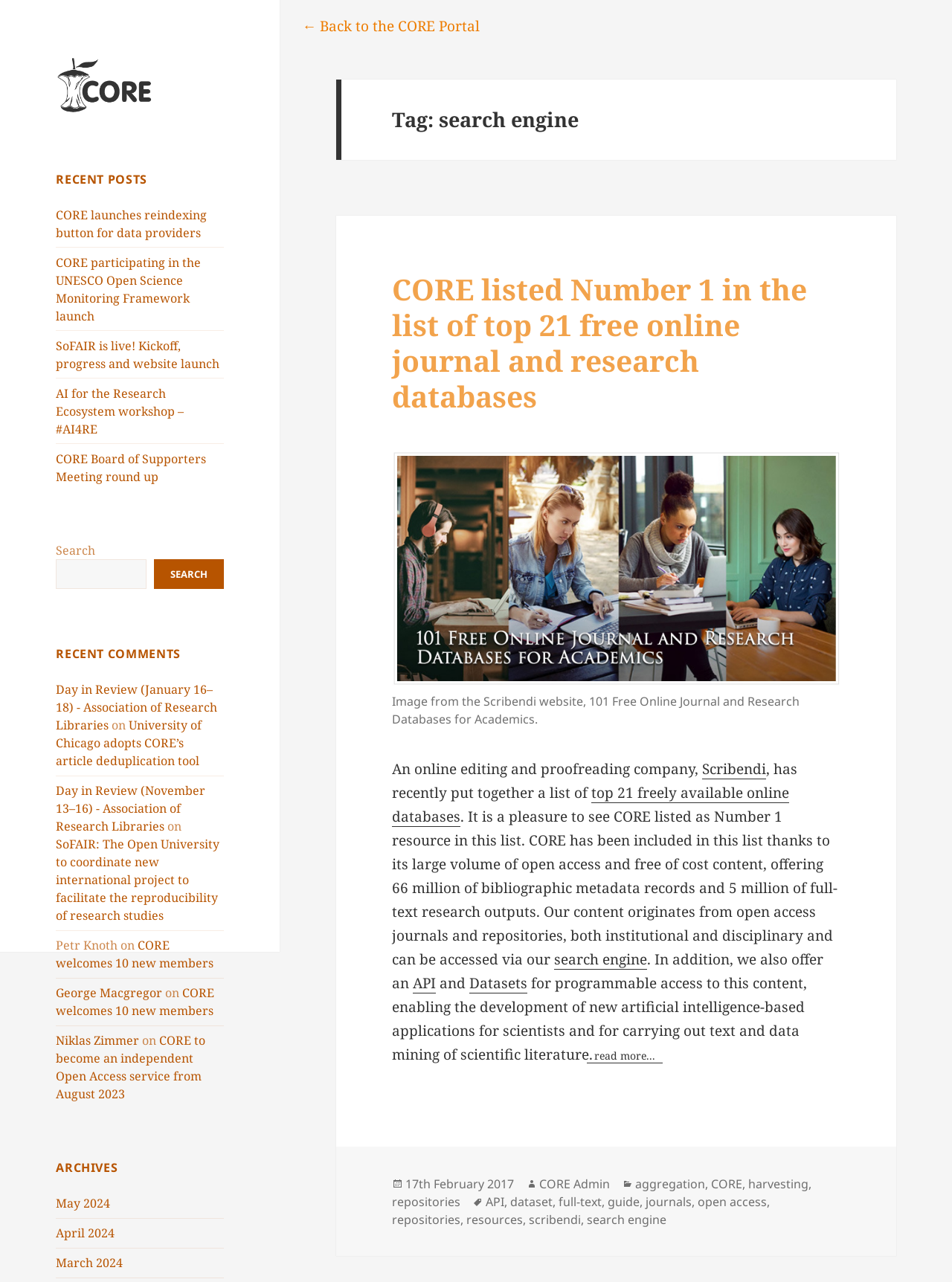Locate the bounding box of the user interface element based on this description: "April 2024".

[0.059, 0.956, 0.121, 0.968]